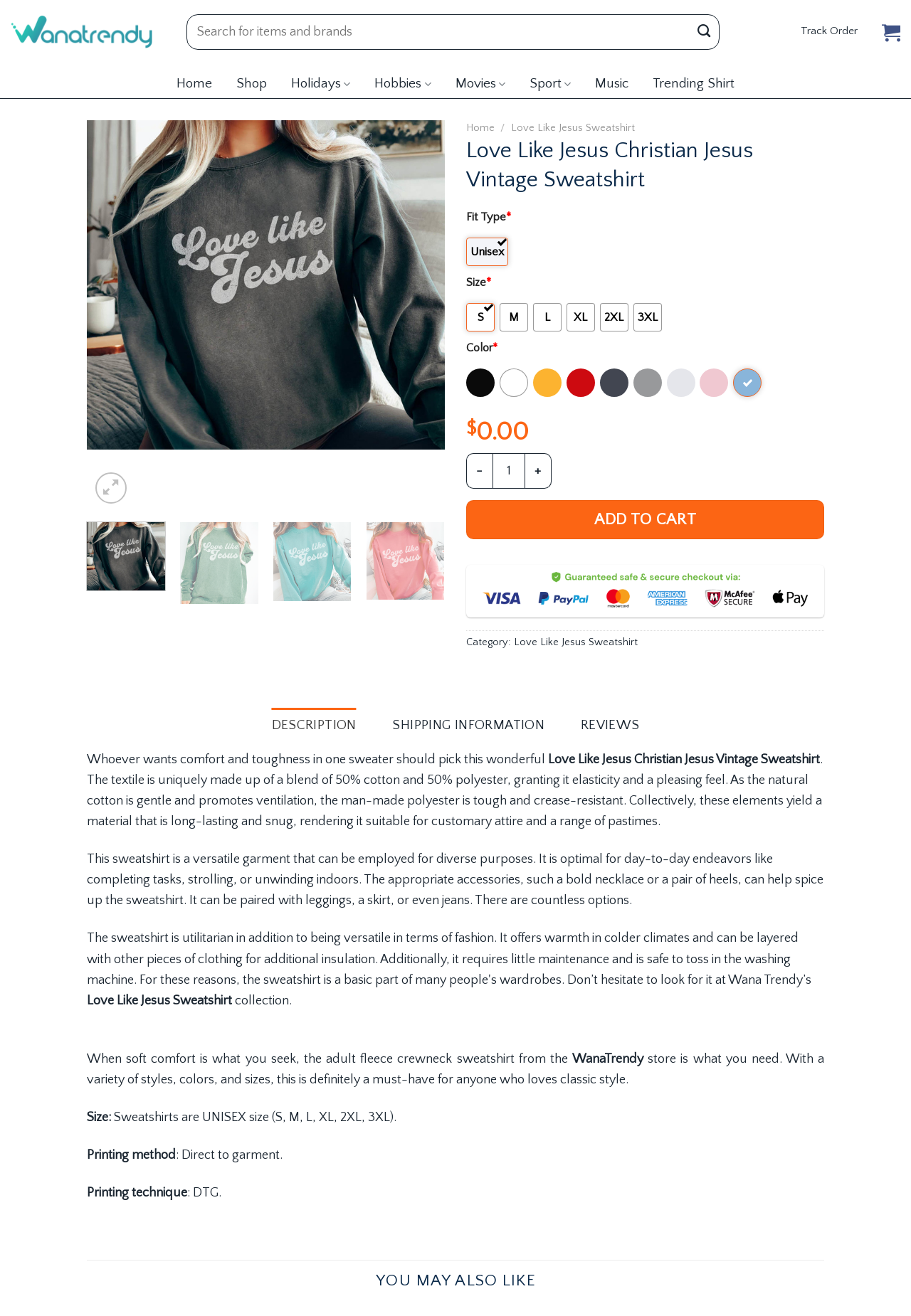Please identify the bounding box coordinates of the element that needs to be clicked to execute the following command: "View the 'SHIPPING INFORMATION' tab". Provide the bounding box using four float numbers between 0 and 1, formatted as [left, top, right, bottom].

[0.431, 0.538, 0.598, 0.56]